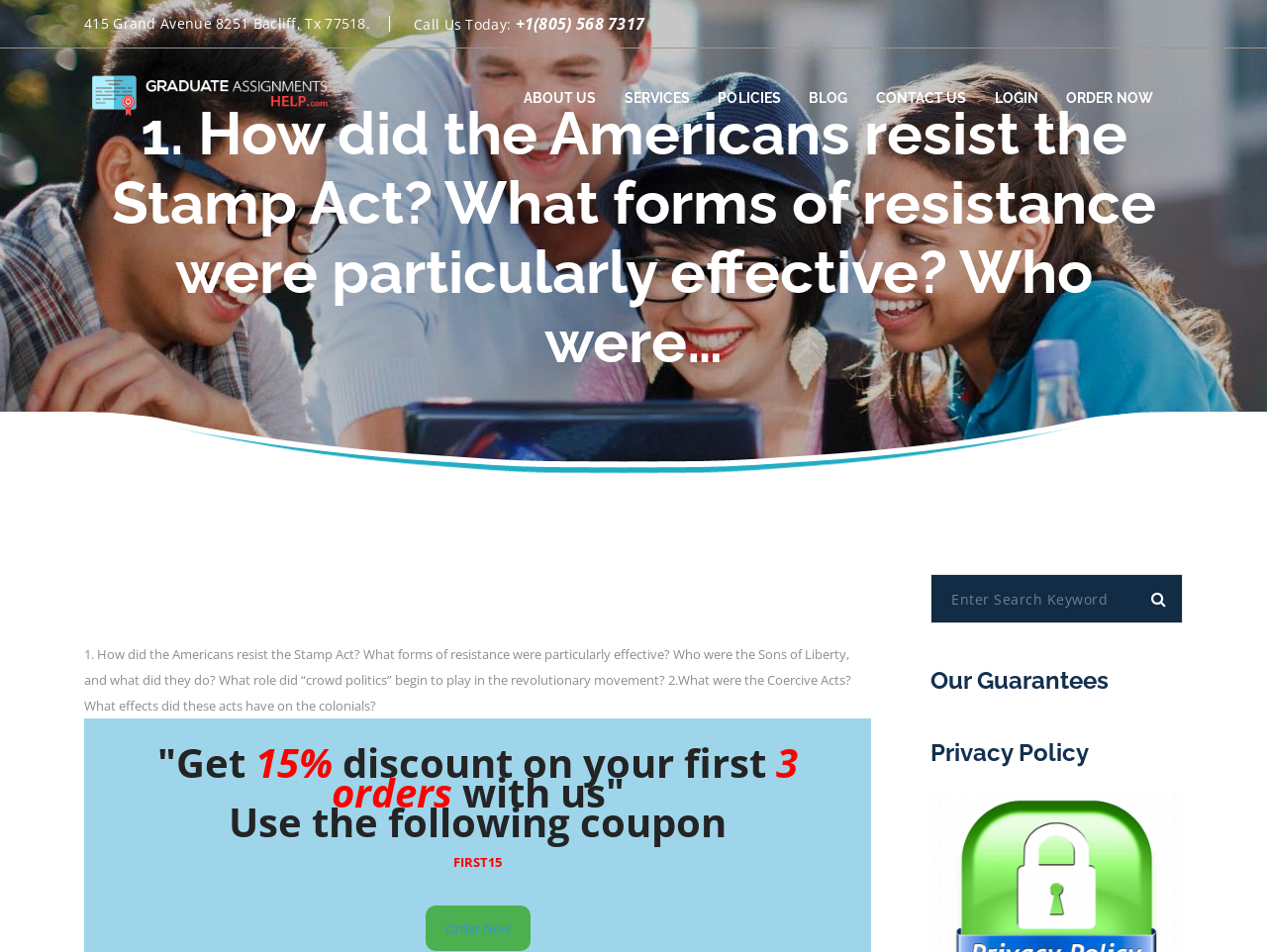Reply to the question with a brief word or phrase: What is the address of the company?

415 Grand Avenue 8251 Bacliff, Tx 77518